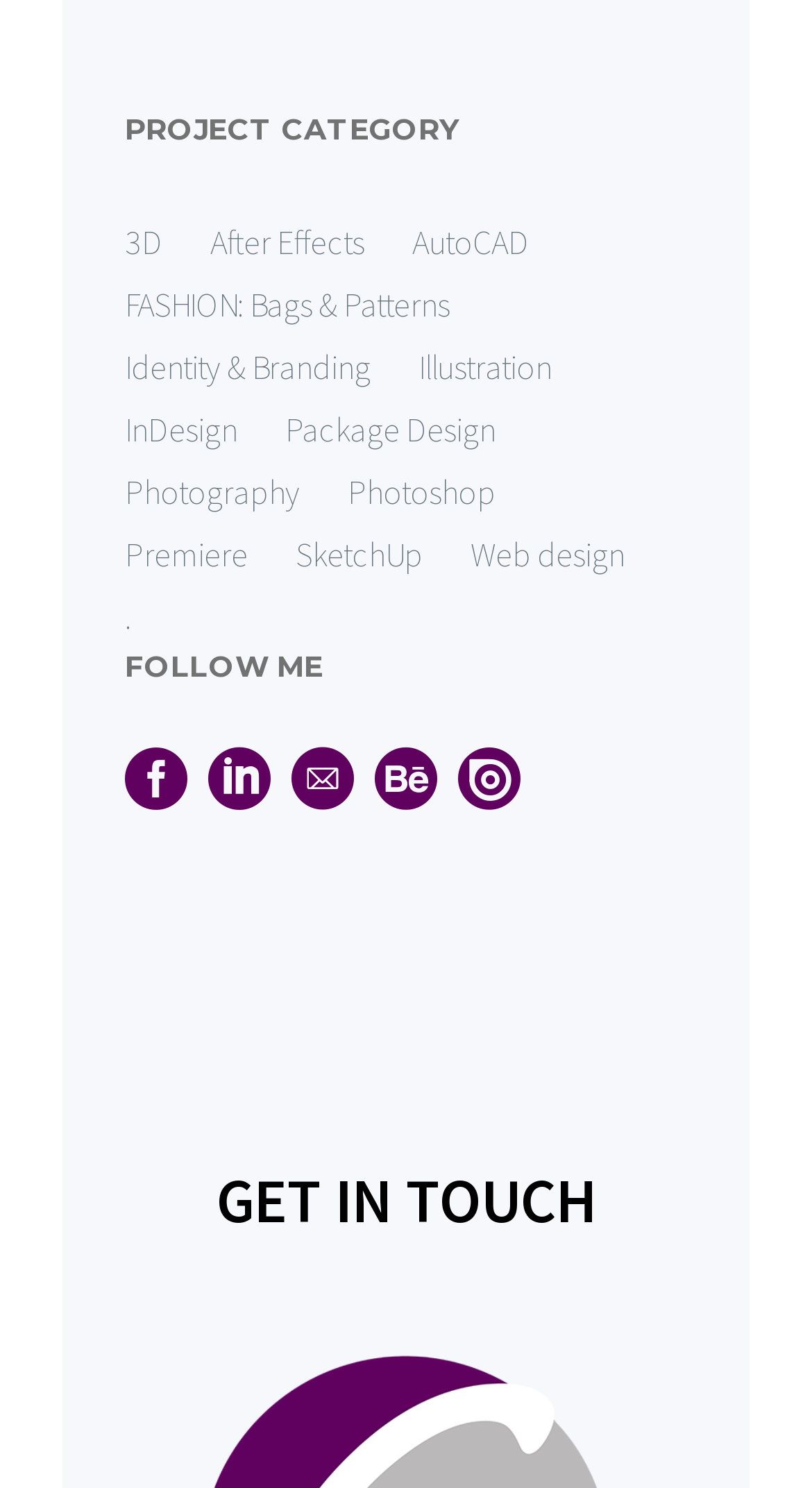What is the last category listed under 'PROJECT CATEGORY'?
Refer to the image and offer an in-depth and detailed answer to the question.

I looked at the links under the 'PROJECT CATEGORY' heading and found that the last category listed is 'Web design'.